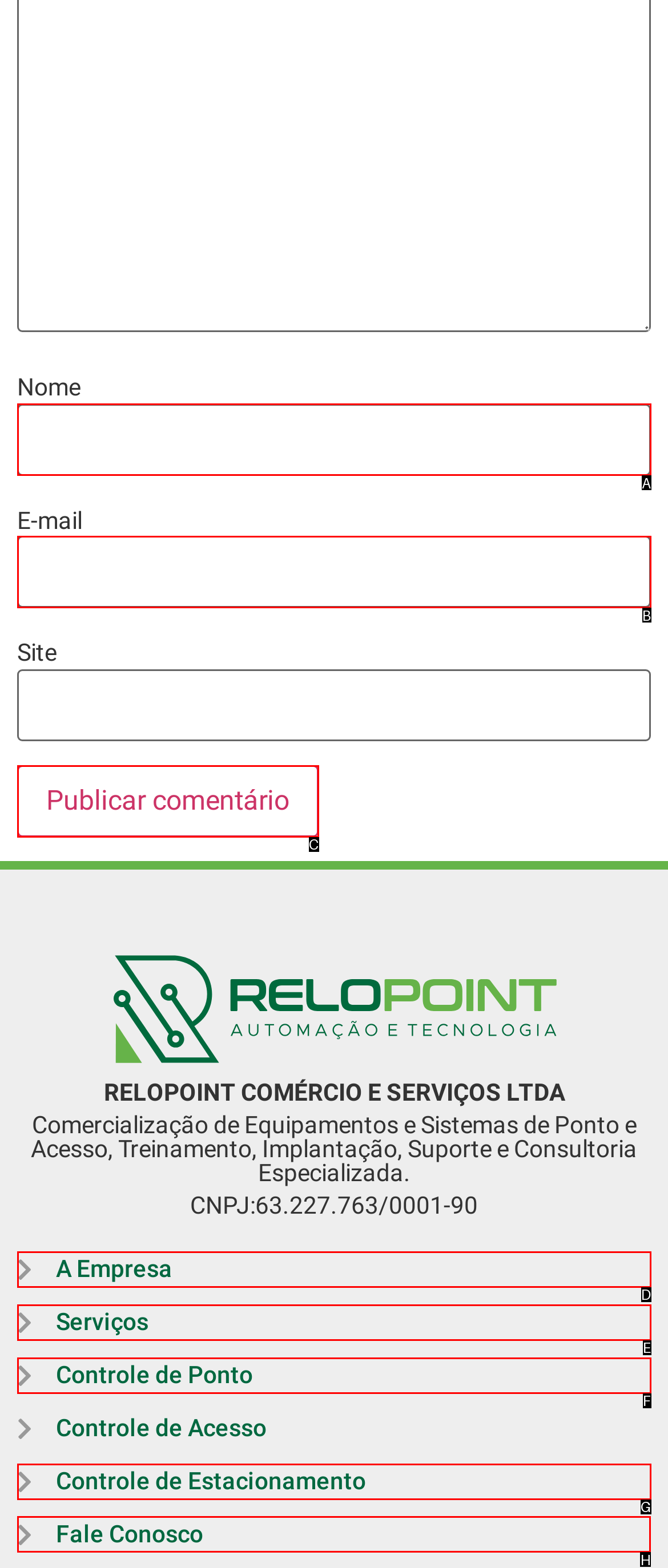Select the appropriate bounding box to fulfill the task: Contact us through 'Fale Conosco' Respond with the corresponding letter from the choices provided.

H